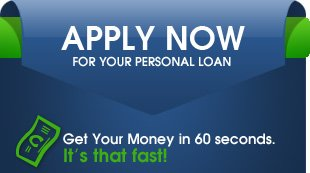What is the processing time for the personal loan?
Provide a thorough and detailed answer to the question.

The tagline 'Get Your Money in 60 seconds. It's that fast!' implies that the processing time for the personal loan is 60 seconds, which is a key selling point of the service.